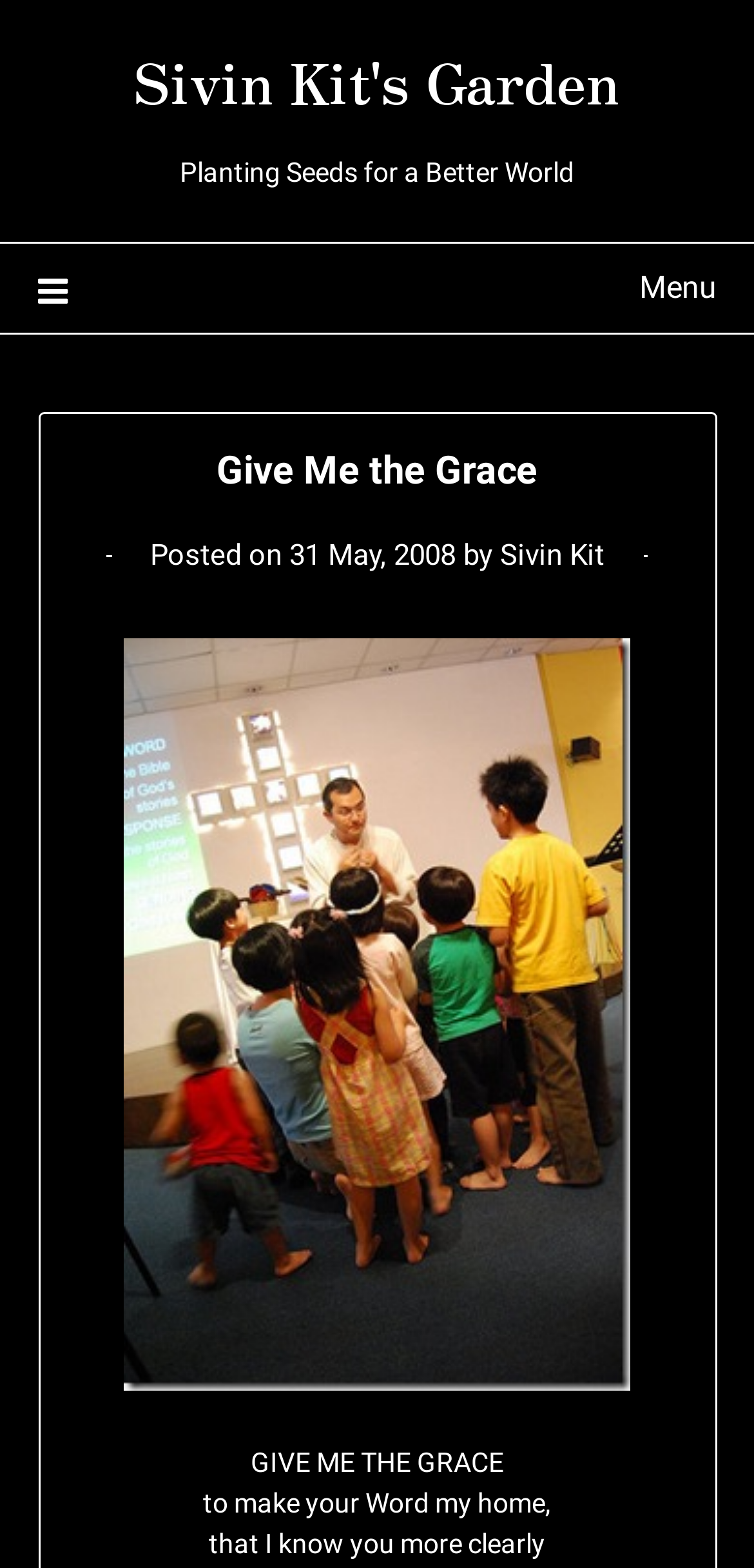What is the last sentence of the poem?
Using the image, elaborate on the answer with as much detail as possible.

I found the answer by looking at the StaticText 'that I know you more clearly' which is the last sentence of the poem.